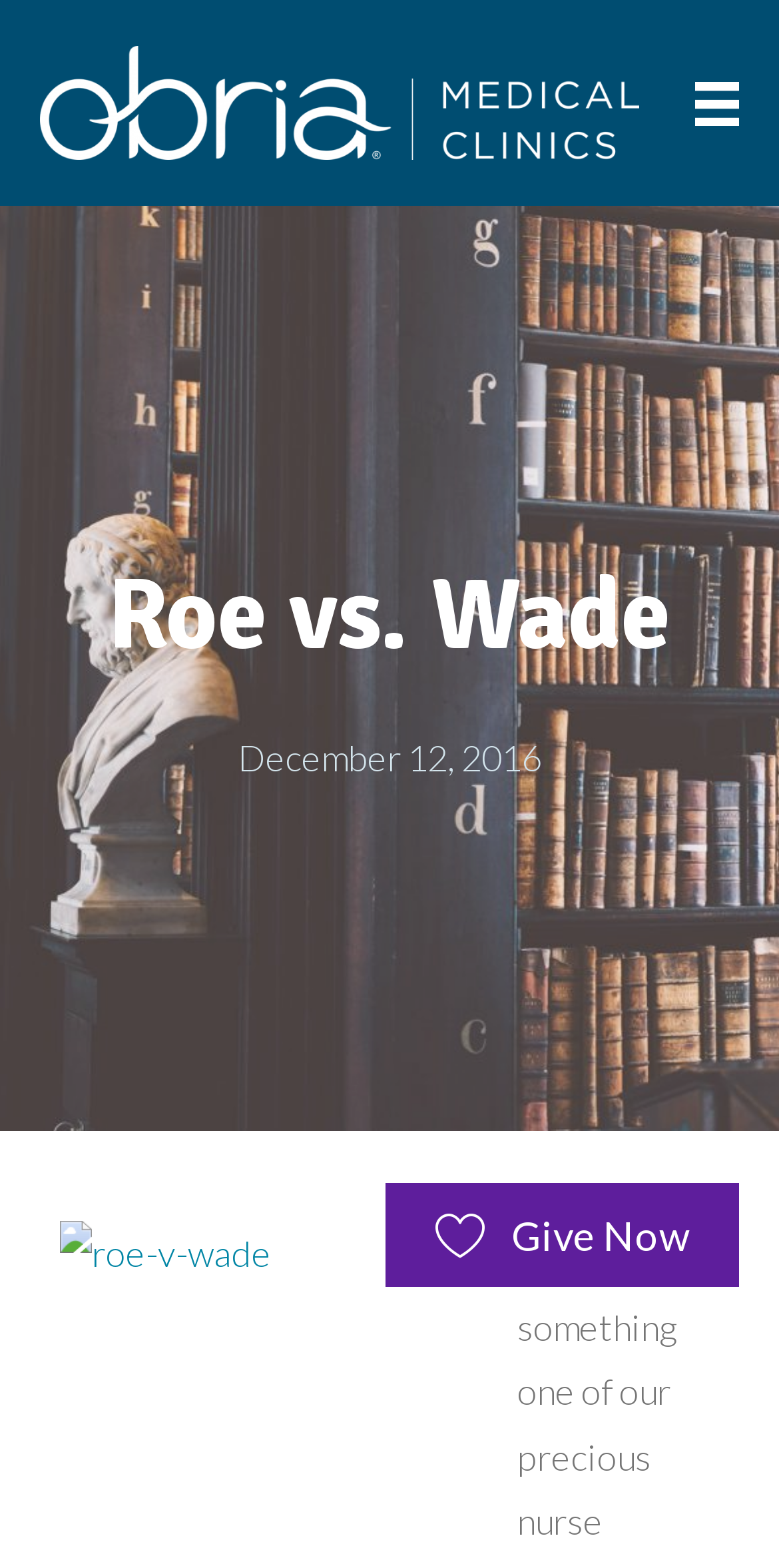Explain the webpage in detail, including its primary components.

The webpage is about the "Roe vs. Wade" campaign for Obria Medical Clinics. At the top left corner, there is a logo of Obria Medical Clinics, which is an image accompanied by a link. To the right of the logo, there is a menu button. Below the logo, there is a heading that reads "Roe vs. Wade" in a prominent position. 

Under the heading, there is a static text that indicates the date "December 12, 2016". At the bottom right corner, there is a "Give Now" button, which is likely a call-to-action for donations.